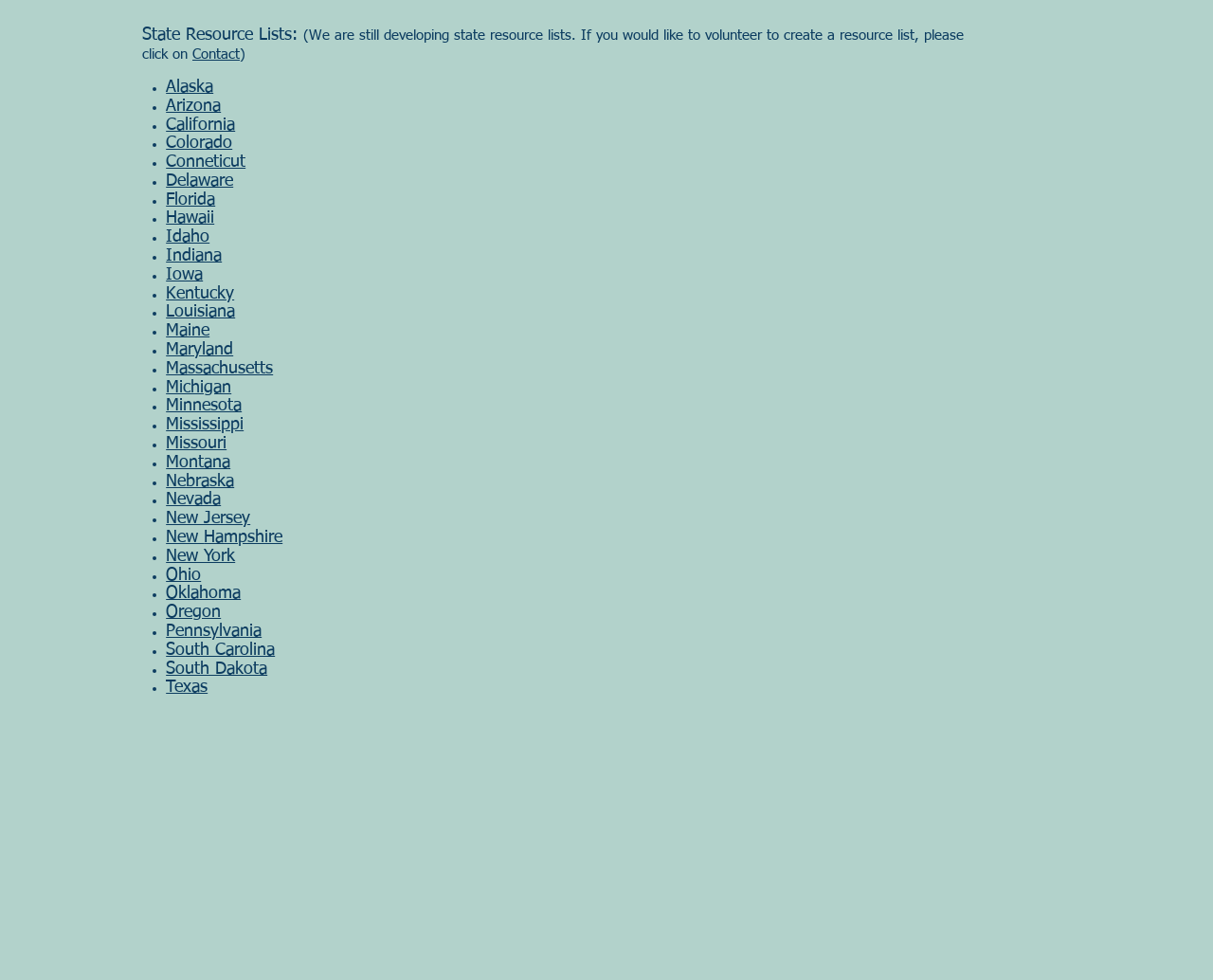How are the states listed on this webpage?
Kindly give a detailed and elaborate answer to the question.

I observed the webpage and found that the states are listed in a bulleted list, with each state represented by a link to its resource list.